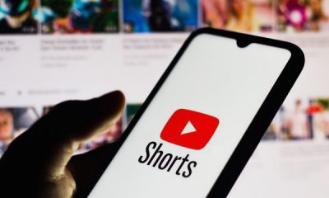Explain in detail what you see in the image.

The image depicts a hand holding a smartphone that prominently displays the YouTube logo along with the word "Shorts." The background features a blurred screen filled with colorful thumbnails of various video content, indicating the popular short-form video feature of the platform. This visual captures the essence of modern content consumption, highlighting YouTube's innovative approach to engaging users with concise and dynamic video clips. The device's screen is lit up, creating a contrast with the vibrant thumbnails behind it, suggesting the increasing popularity and ease of accessing short videos on mobile devices.